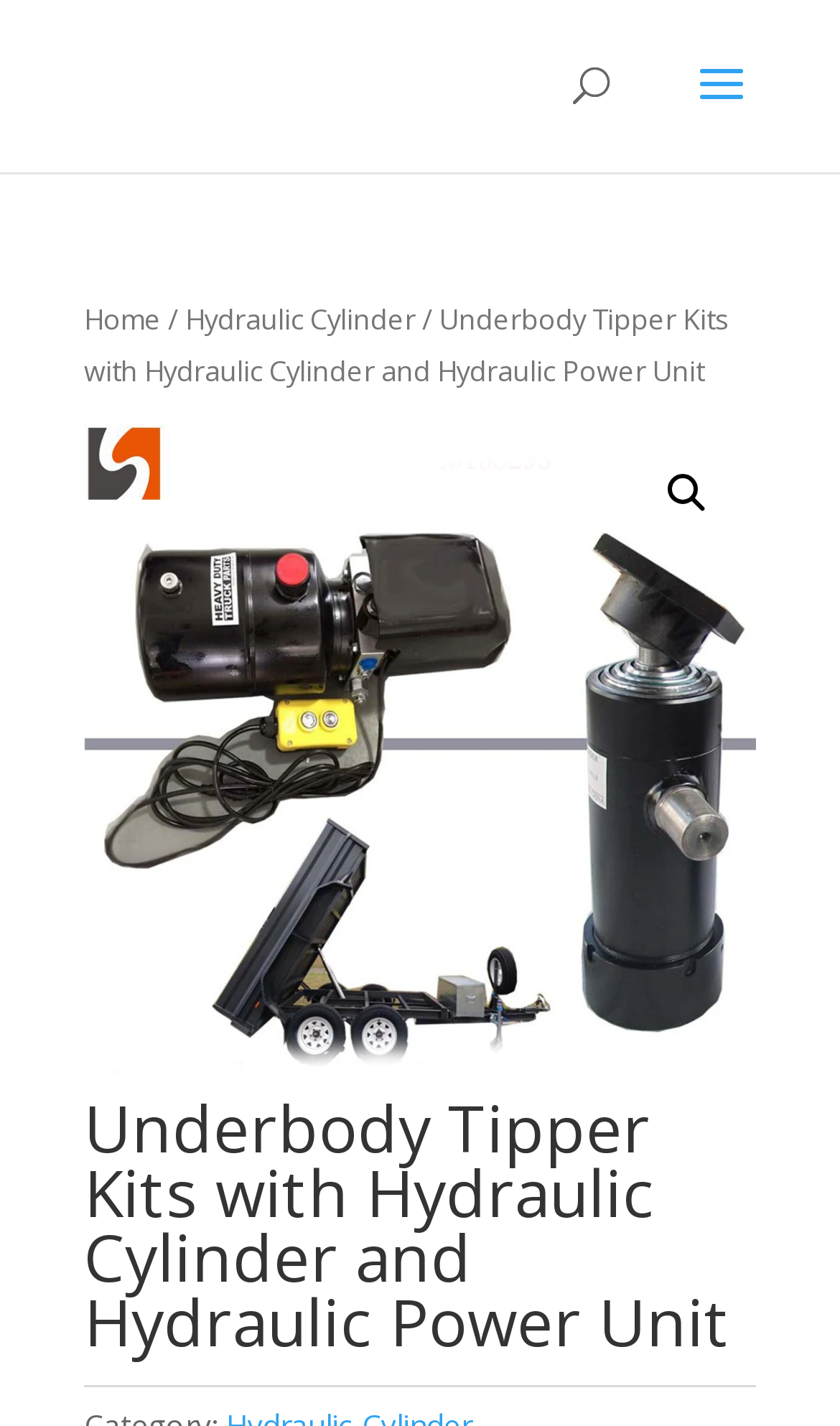What is the purpose of the image?
Look at the screenshot and respond with one word or a short phrase.

Product showcase